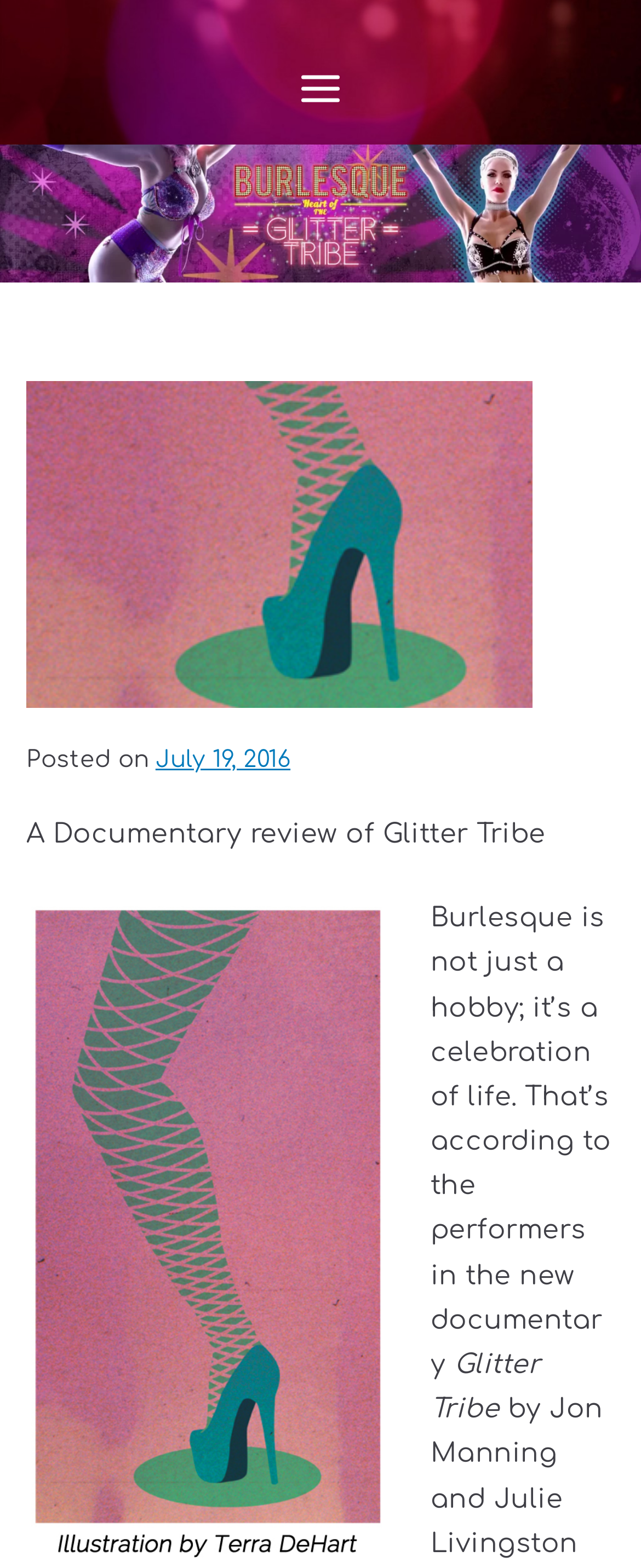Locate the bounding box of the UI element based on this description: "Glitter Tribe The Movie". Provide four float numbers between 0 and 1 as [left, top, right, bottom].

[0.581, 0.025, 0.919, 0.235]